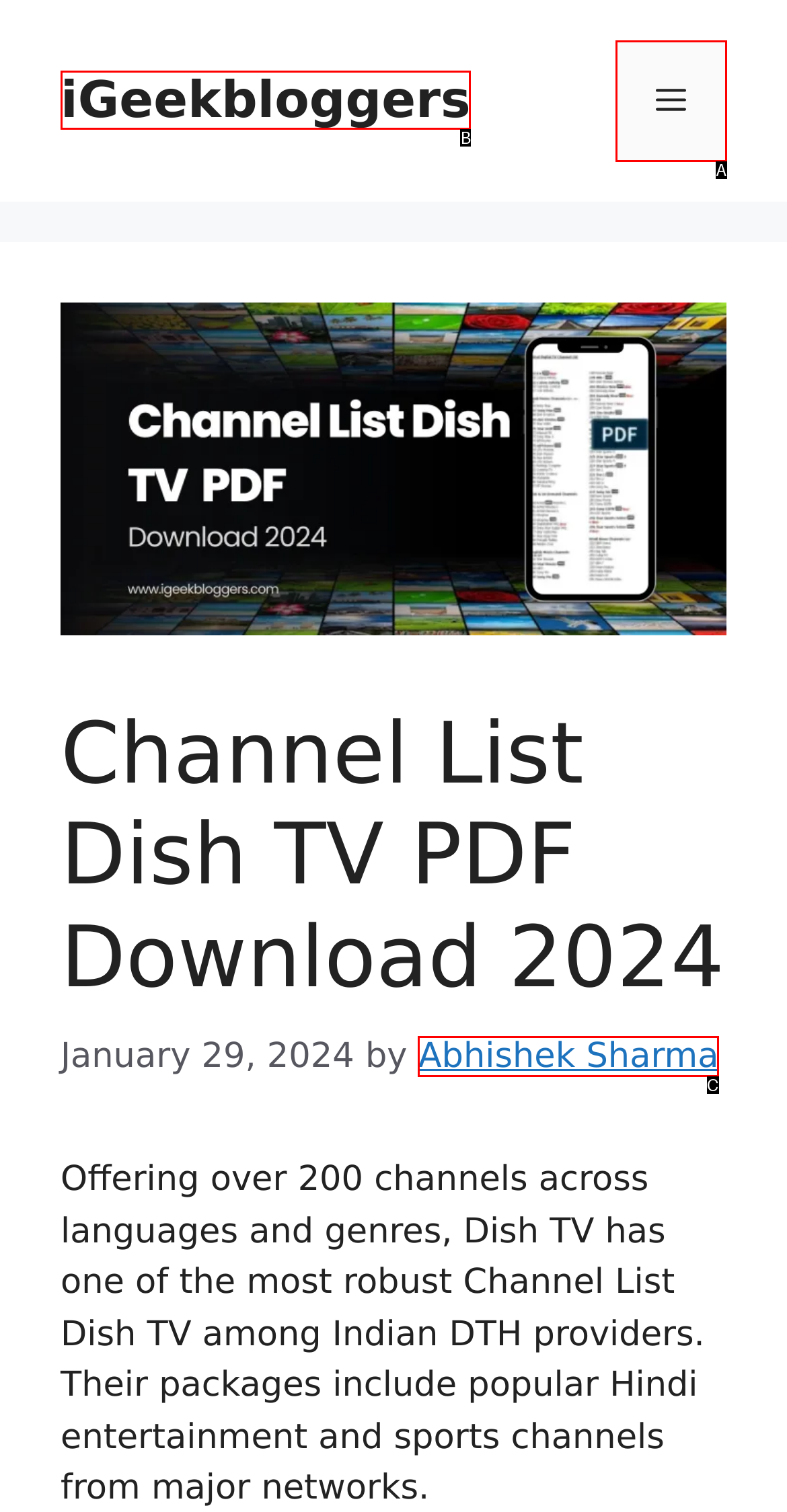Tell me which option best matches the description: Evidence Central
Answer with the option's letter from the given choices directly.

None